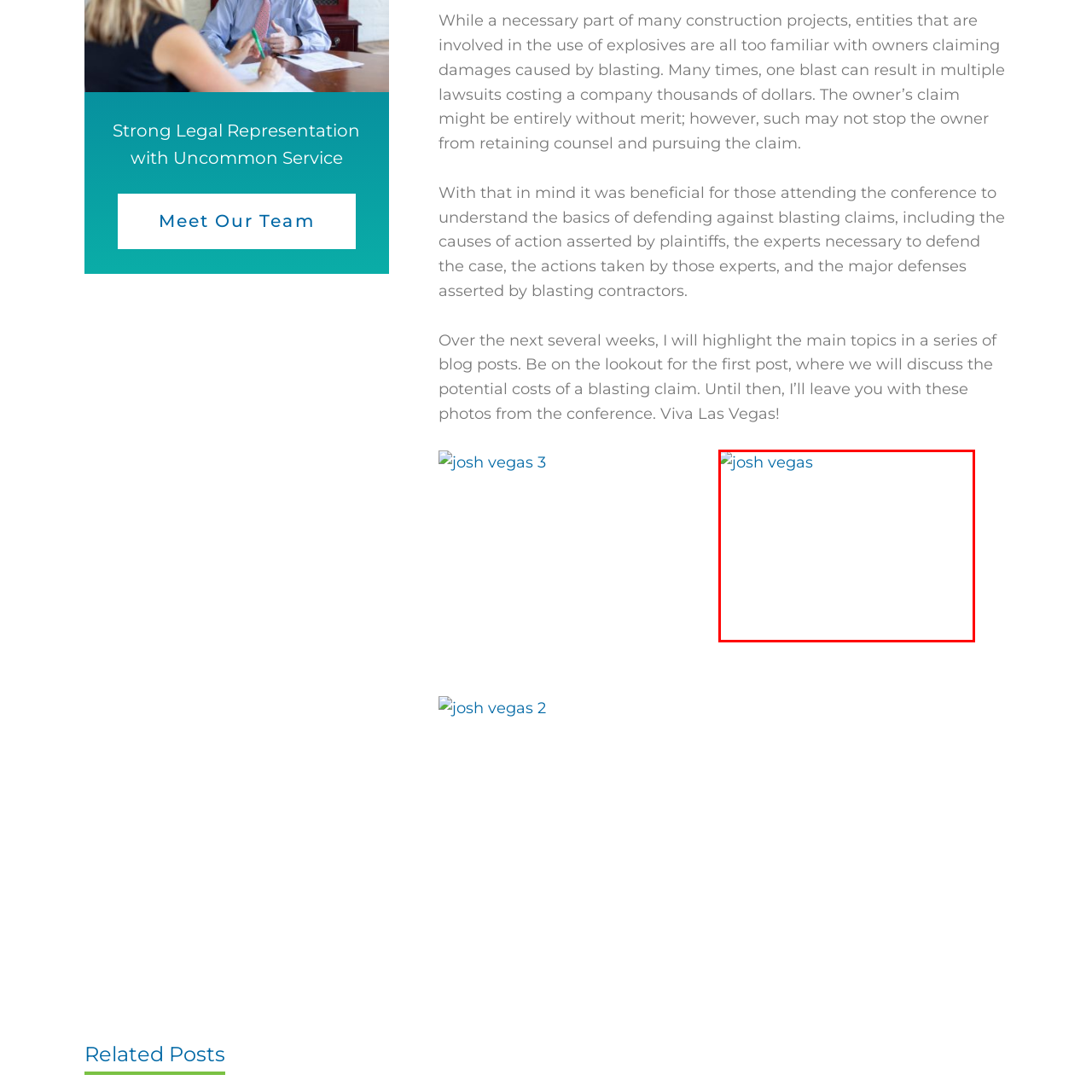What is the main theme of the blog?
Focus on the image enclosed by the red bounding box and elaborate on your answer to the question based on the visual details present.

The caption explains that the image is part of a series of posts aimed at discussing the complexities of defending against blasting claims, emphasizing the importance of understanding the basic legal frameworks and potential liabilities that can arise in such scenarios. This suggests that the main theme of the blog is related to defending against blasting claims.